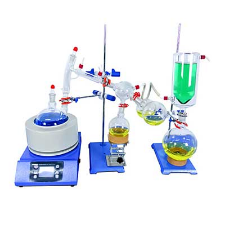Please examine the image and answer the question with a detailed explanation:
What supports the laboratory setup?

The caption describes the laboratory setup as being supported on sturdy blue platforms, which suggests that these platforms provide a stable base for the complex apparatus to operate efficiently.